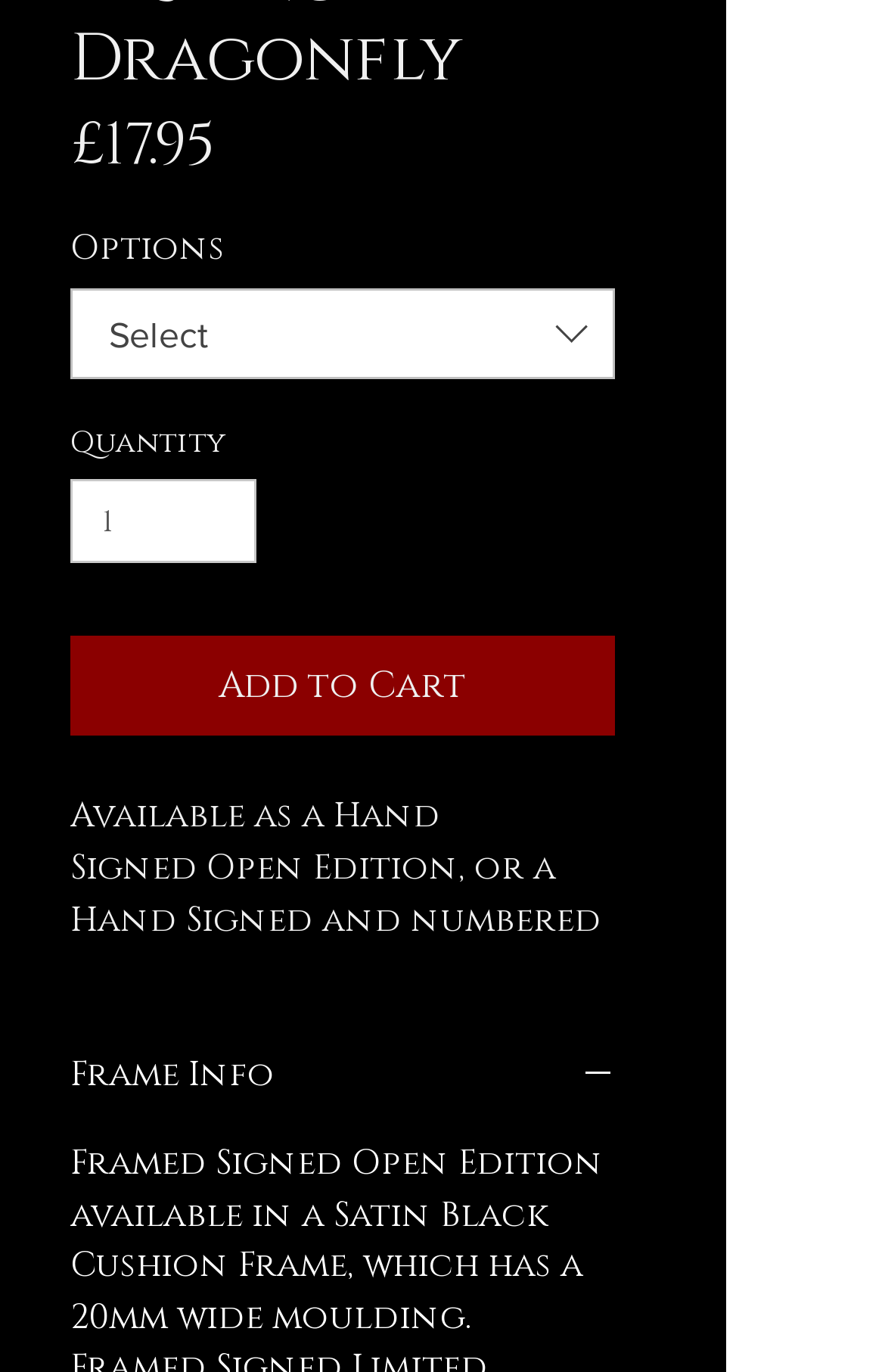Please find the bounding box for the following UI element description. Provide the coordinates in (top-left x, top-left y, bottom-right x, bottom-right y) format, with values between 0 and 1: Add to Cart

[0.079, 0.464, 0.695, 0.537]